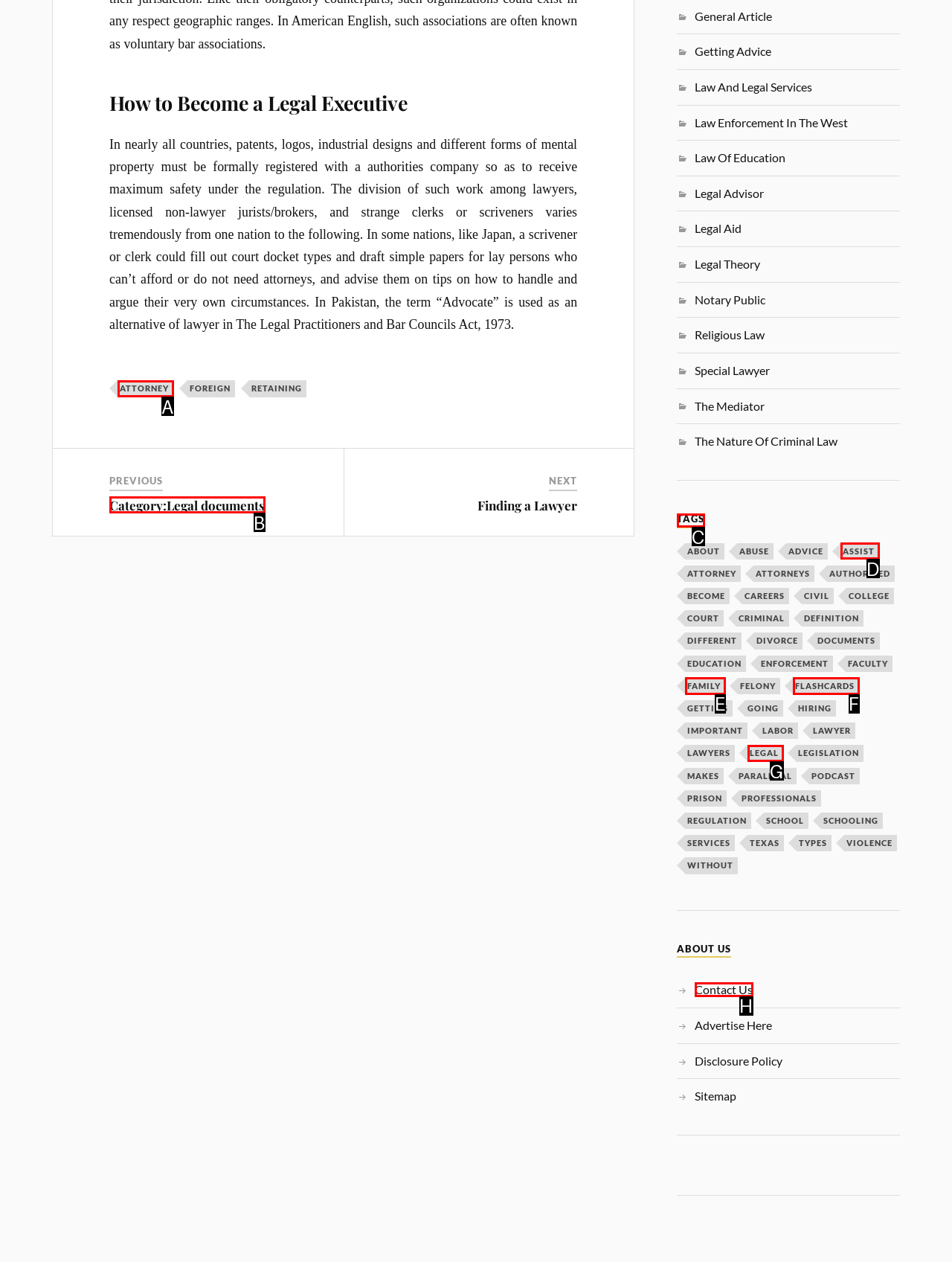Point out the option that needs to be clicked to fulfill the following instruction: Click on 'TAGS'
Answer with the letter of the appropriate choice from the listed options.

C